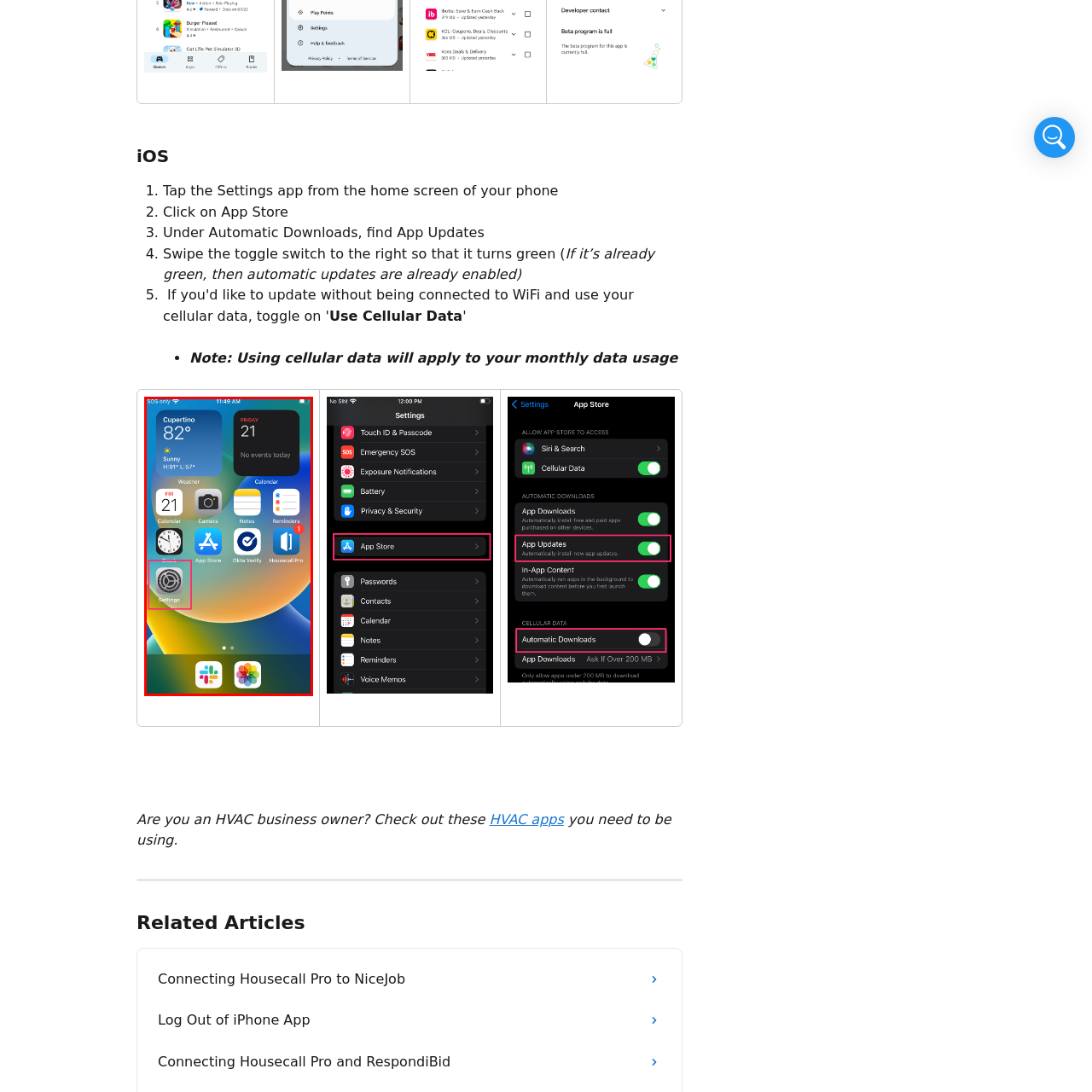Focus on the part of the image that is marked with a yellow outline and respond in detail to the following inquiry based on what you observe: 
Is there an event scheduled for today?

I can see the calendar section on the top right corner of the iPhone's home screen, which shows today's date as the 21st, but there are no events scheduled.